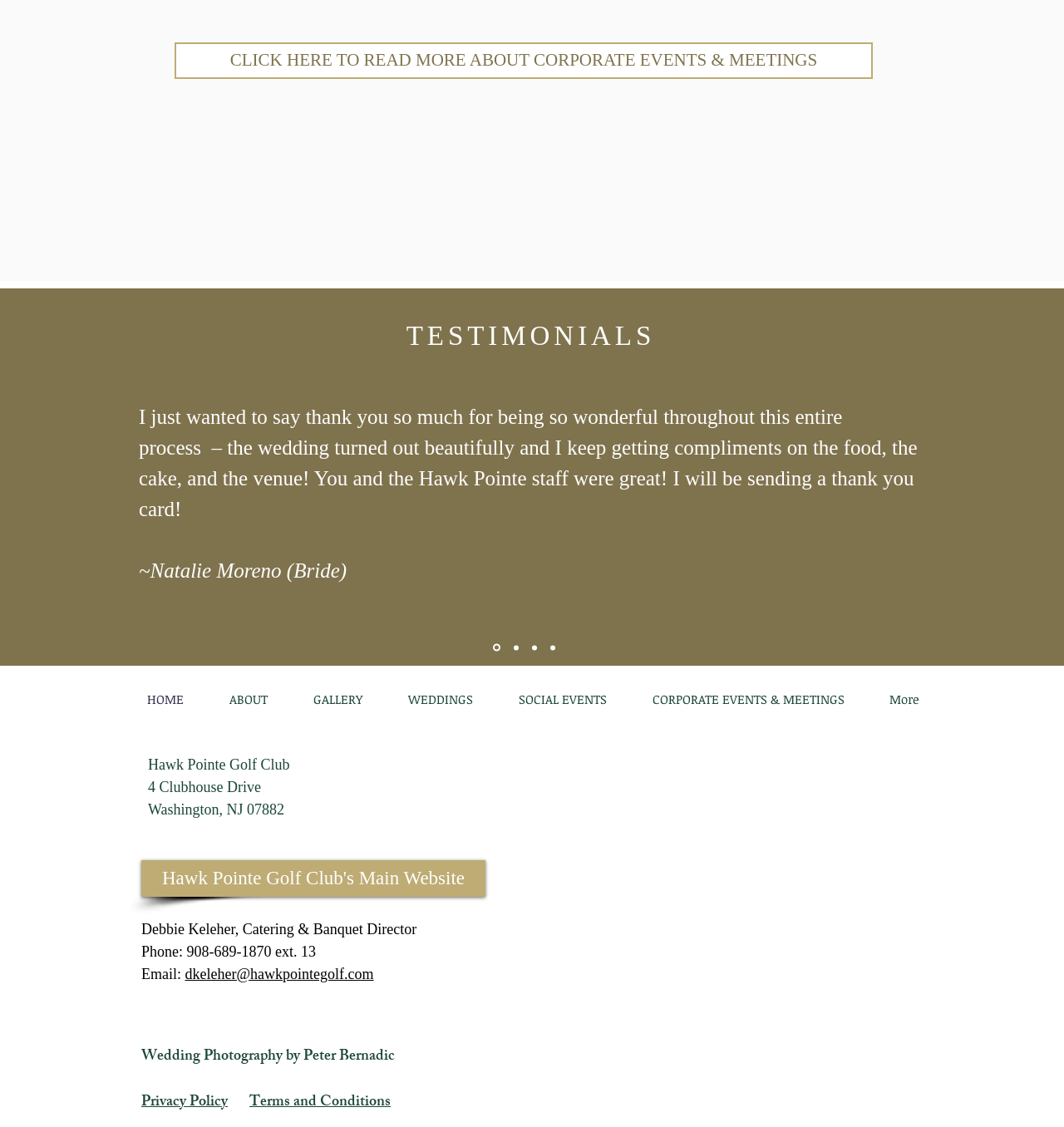Predict the bounding box coordinates of the area that should be clicked to accomplish the following instruction: "View the main website". The bounding box coordinates should consist of four float numbers between 0 and 1, i.e., [left, top, right, bottom].

[0.133, 0.763, 0.456, 0.796]